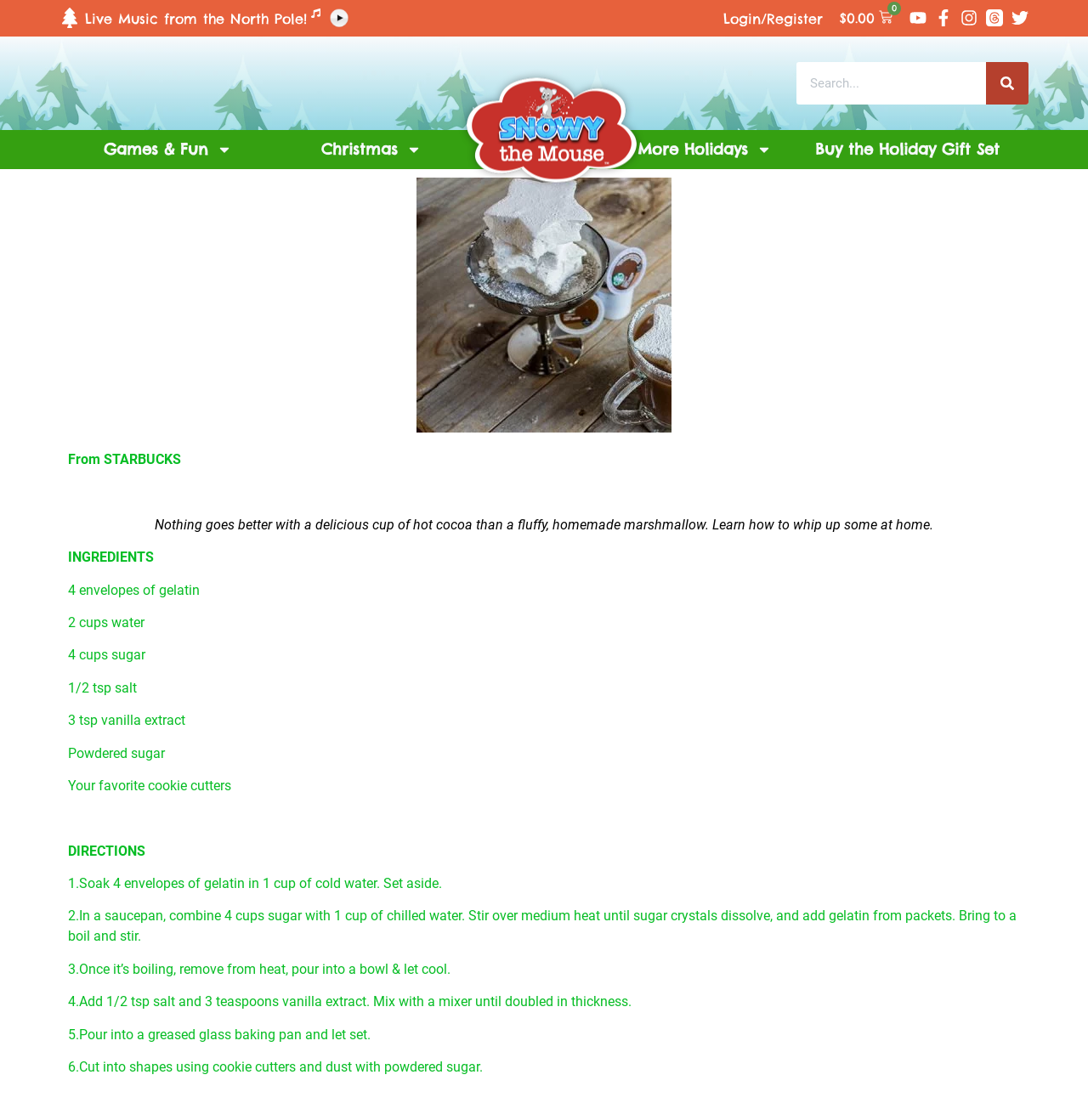What is the theme of this webpage?
Please provide a single word or phrase as the answer based on the screenshot.

Christmas